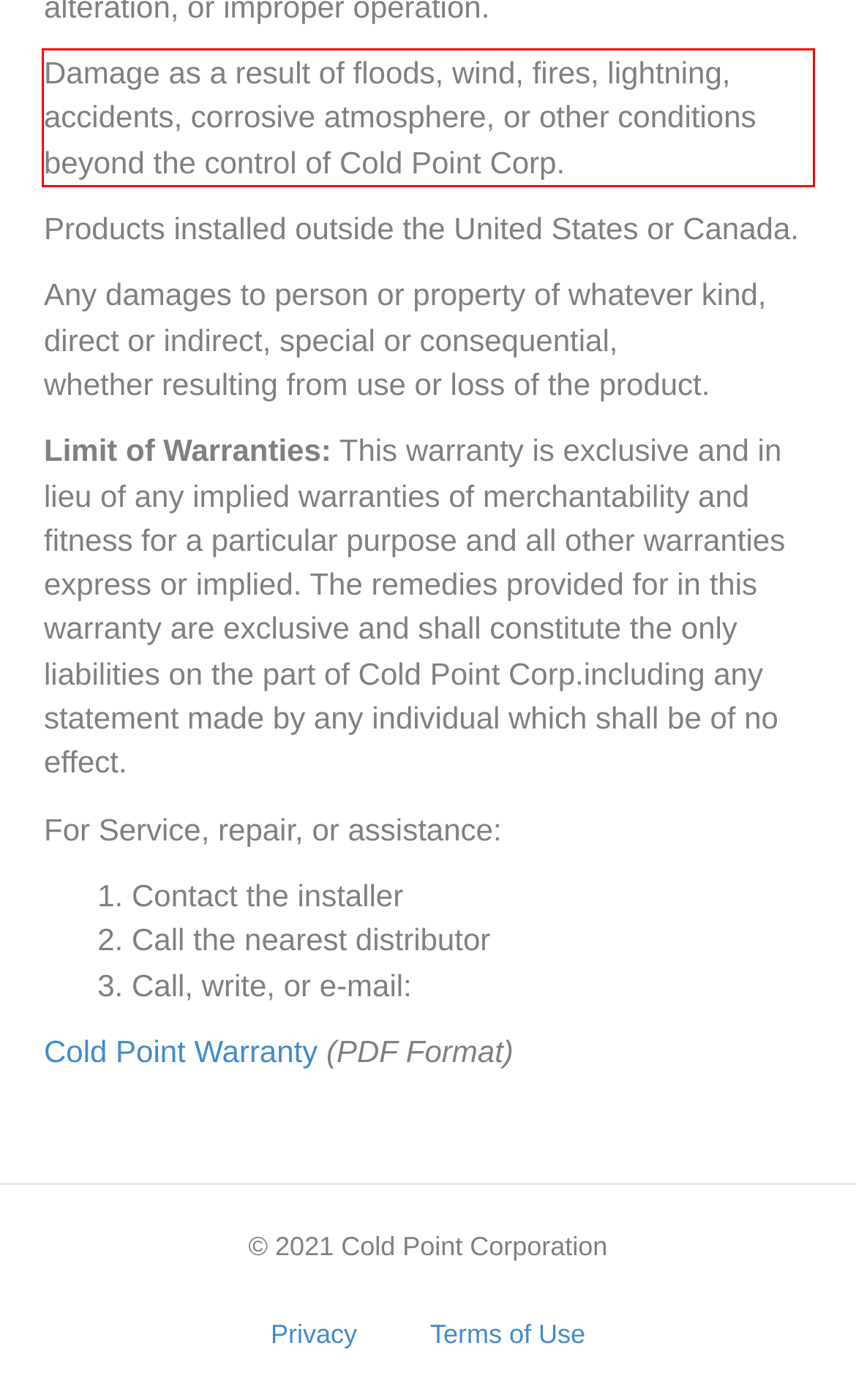Look at the provided screenshot of the webpage and perform OCR on the text within the red bounding box.

Damage as a result of floods, wind, fires, lightning, accidents, corrosive atmosphere, or other conditions beyond the control of Cold Point Corp.